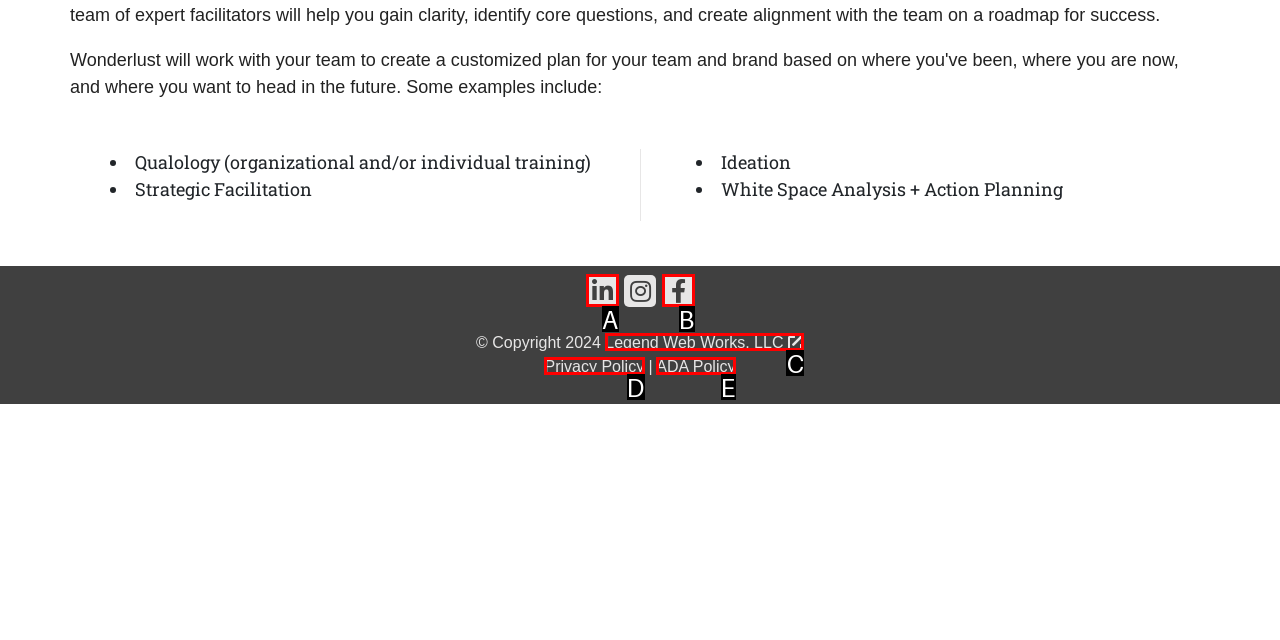From the available choices, determine which HTML element fits this description: Privacy Policy Respond with the correct letter.

D